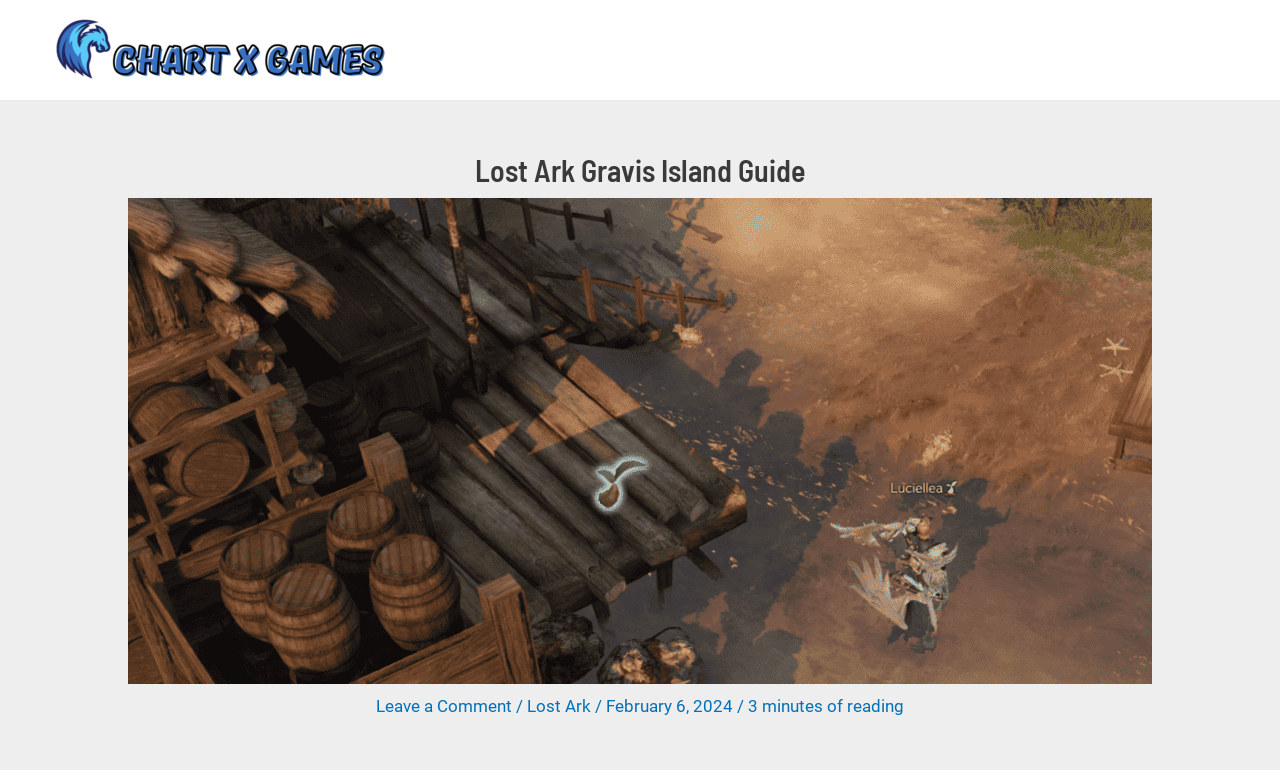Can you locate the main headline on this webpage and provide its text content?

Lost Ark Gravis Island Guide